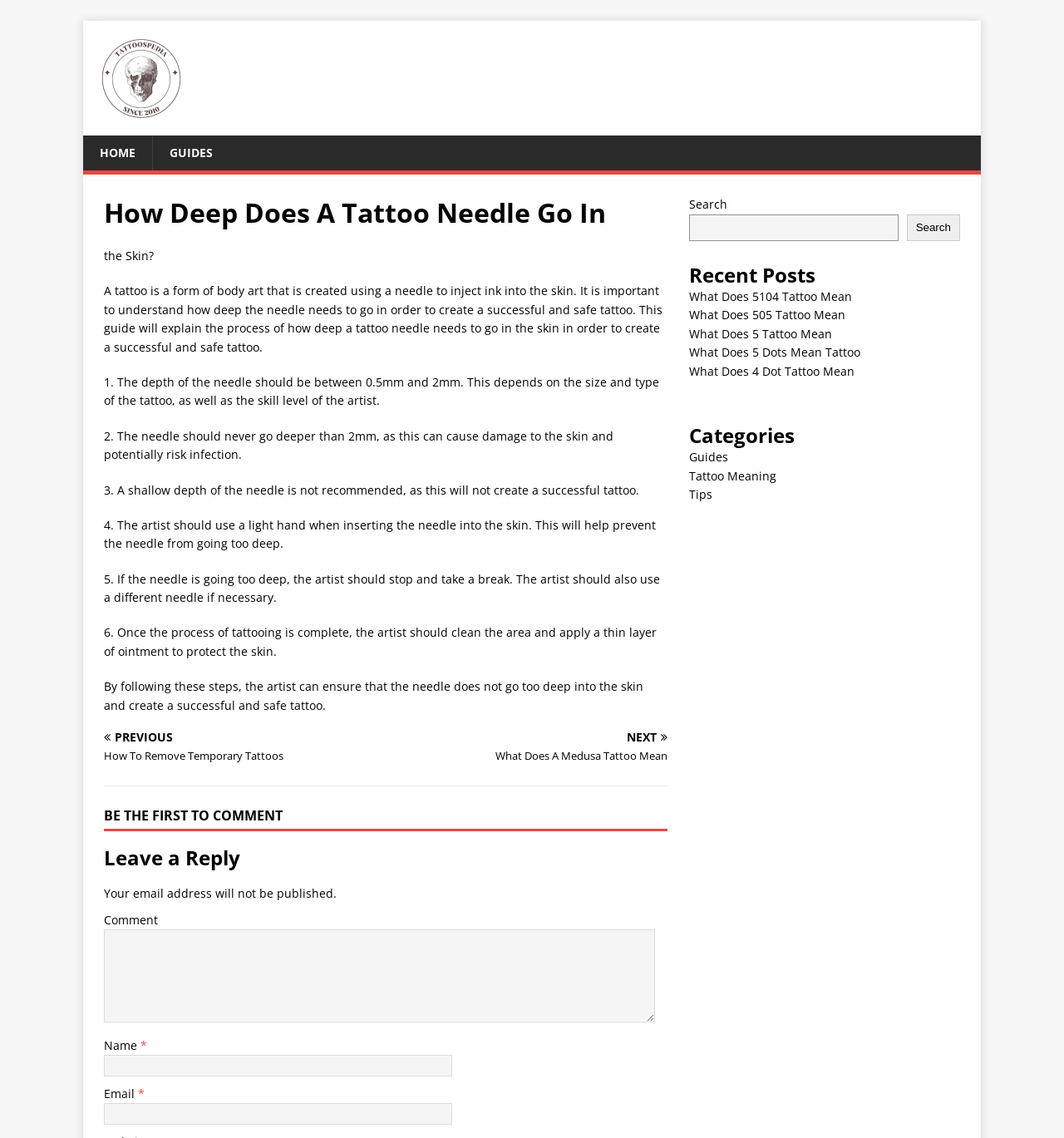Locate the bounding box coordinates of the region to be clicked to comply with the following instruction: "Click the HOME link". The coordinates must be four float numbers between 0 and 1, in the form [left, top, right, bottom].

[0.078, 0.119, 0.143, 0.15]